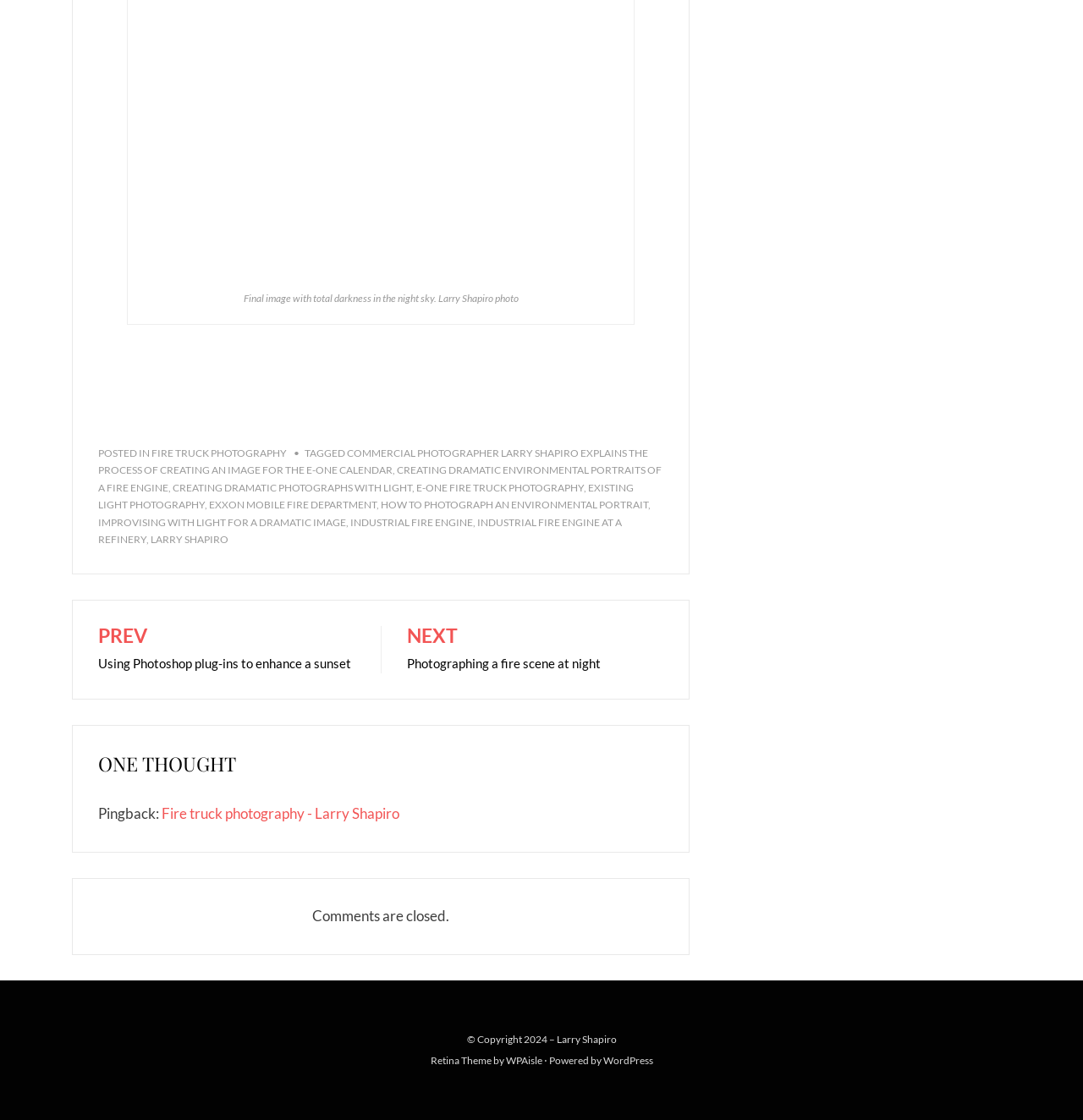Use a single word or phrase to respond to the question:
What is the copyright year?

2024